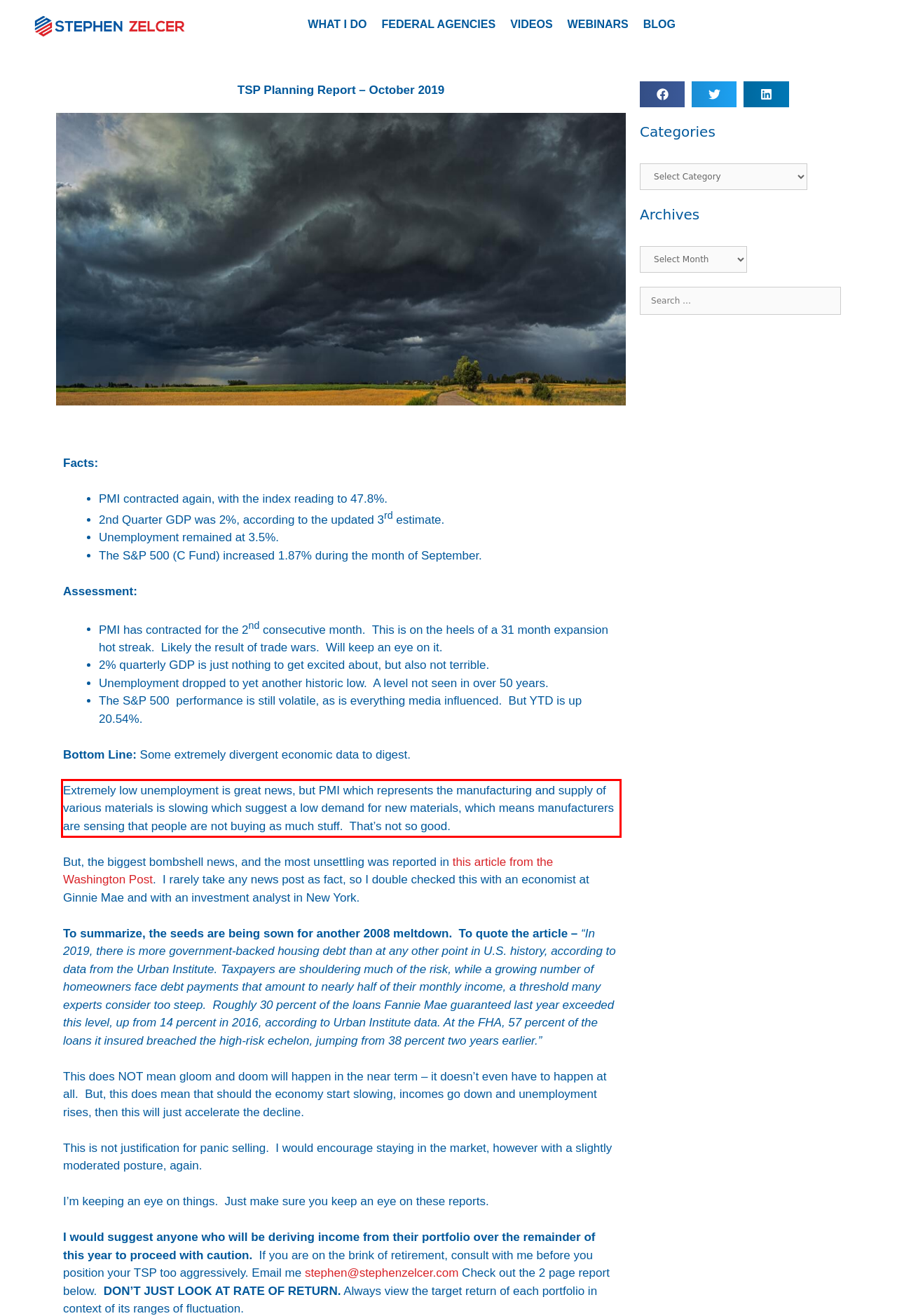Using OCR, extract the text content found within the red bounding box in the given webpage screenshot.

Extremely low unemployment is great news, but PMI which represents the manufacturing and supply of various materials is slowing which suggest a low demand for new materials, which means manufacturers are sensing that people are not buying as much stuff. That’s not so good.